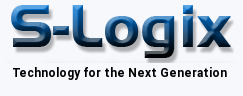Use a single word or phrase to respond to the question:
What color scheme is used in the logo?

Striking blues with darker accents